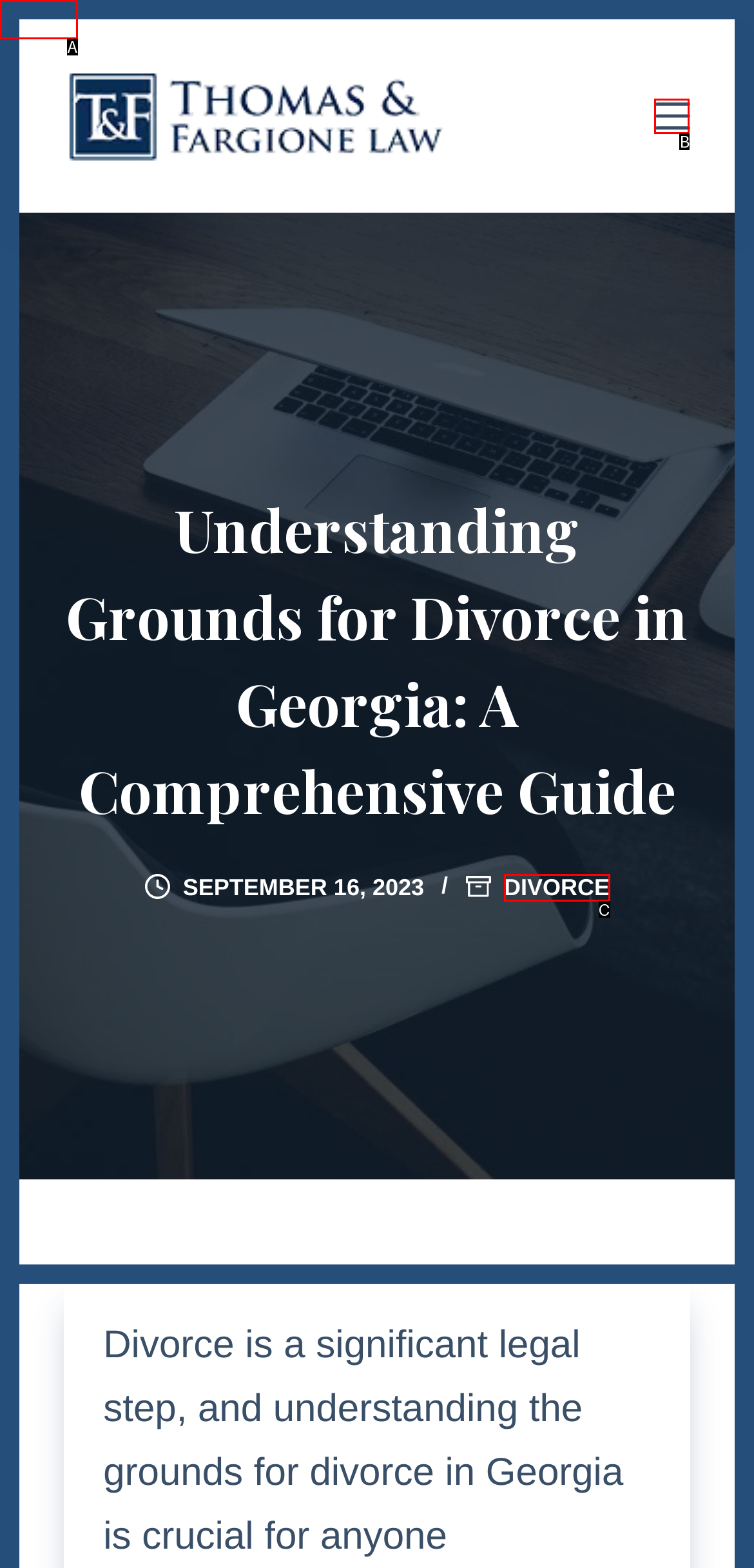Choose the HTML element that aligns with the description: info@founddream.com. Indicate your choice by stating the letter.

None